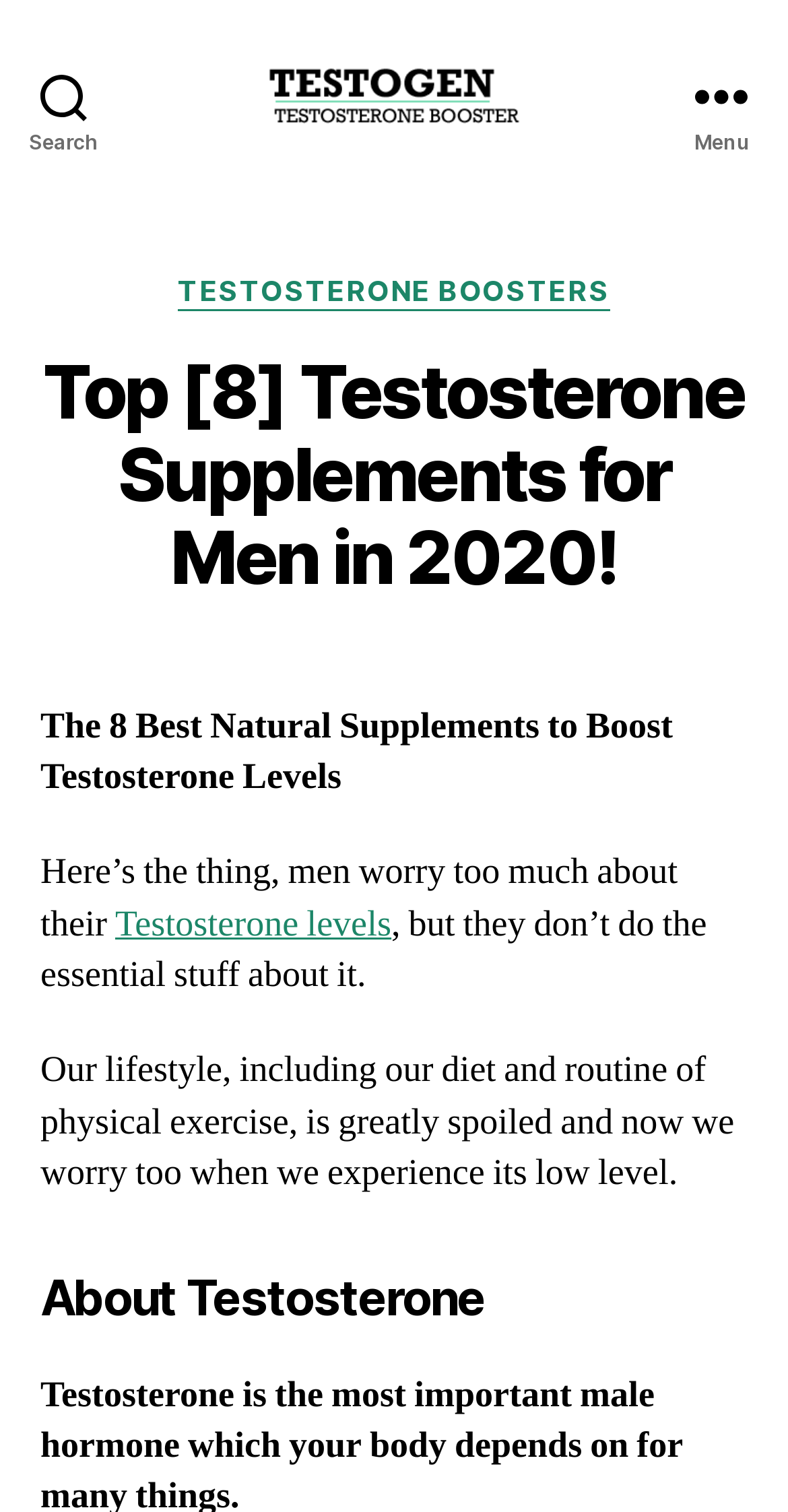What is the main heading of this webpage? Please extract and provide it.

Top [8] Testosterone Supplements for Men in 2020!